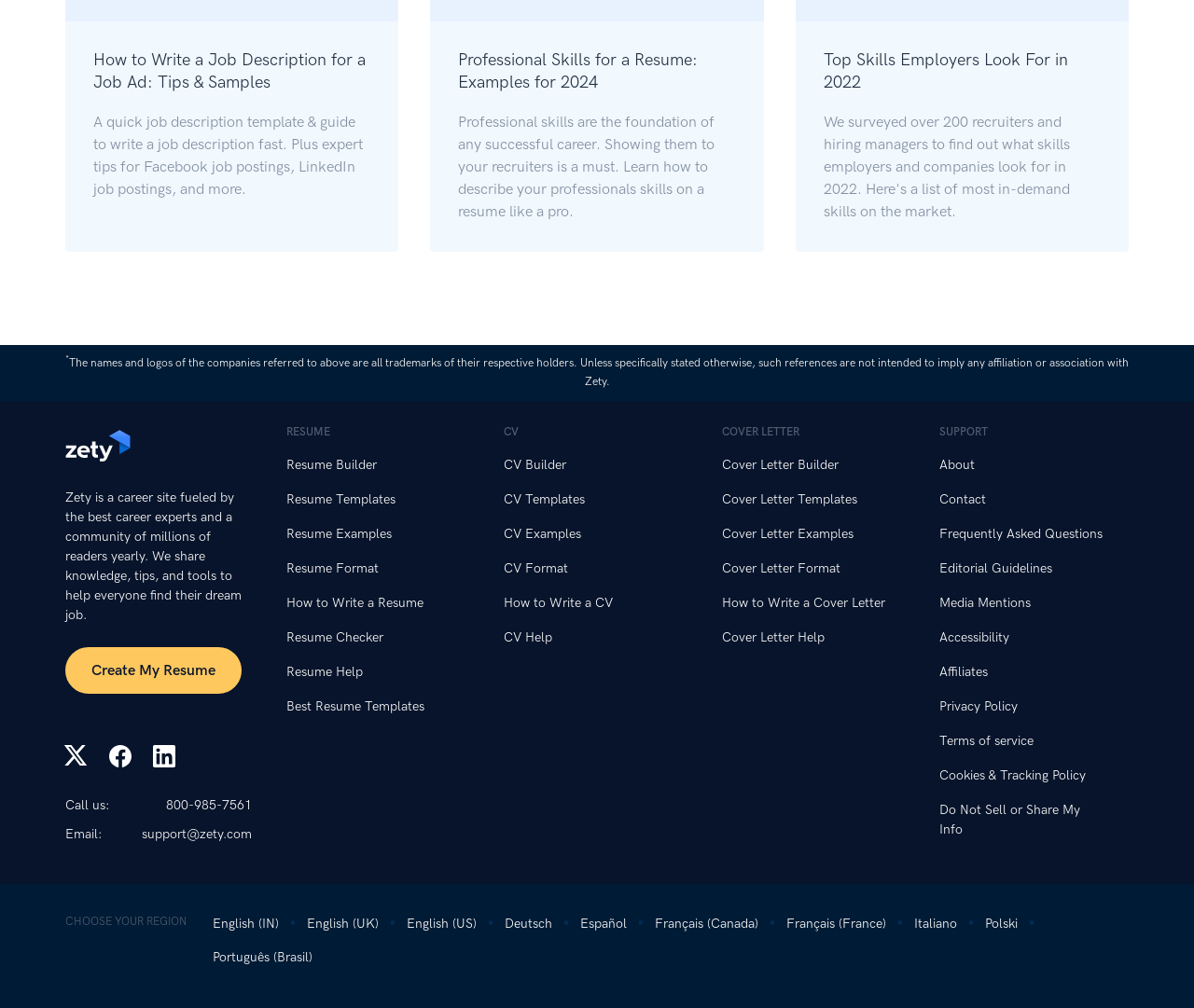Please give a succinct answer using a single word or phrase:
What is the main purpose of the Zety website?

Career site